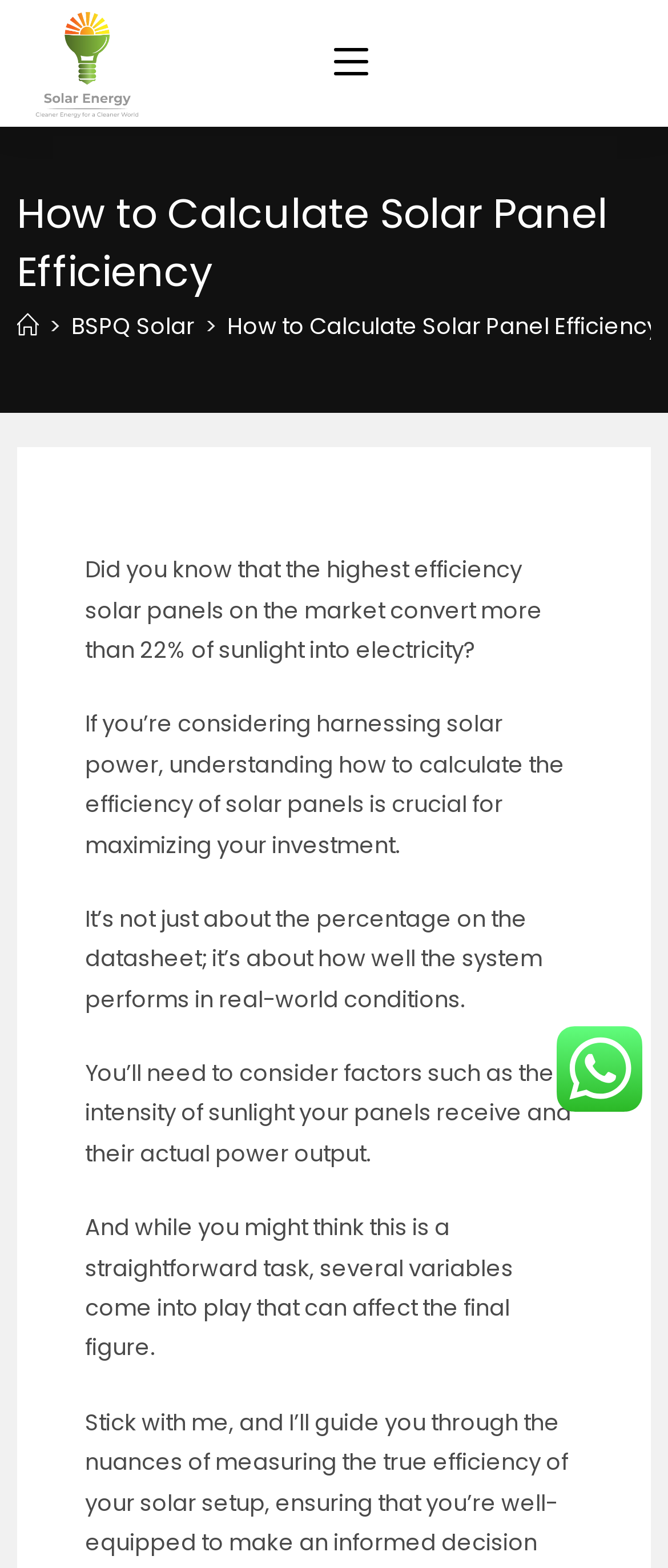Using the provided description: "Home", find the bounding box coordinates of the corresponding UI element. The output should be four float numbers between 0 and 1, in the format [left, top, right, bottom].

[0.025, 0.198, 0.058, 0.219]